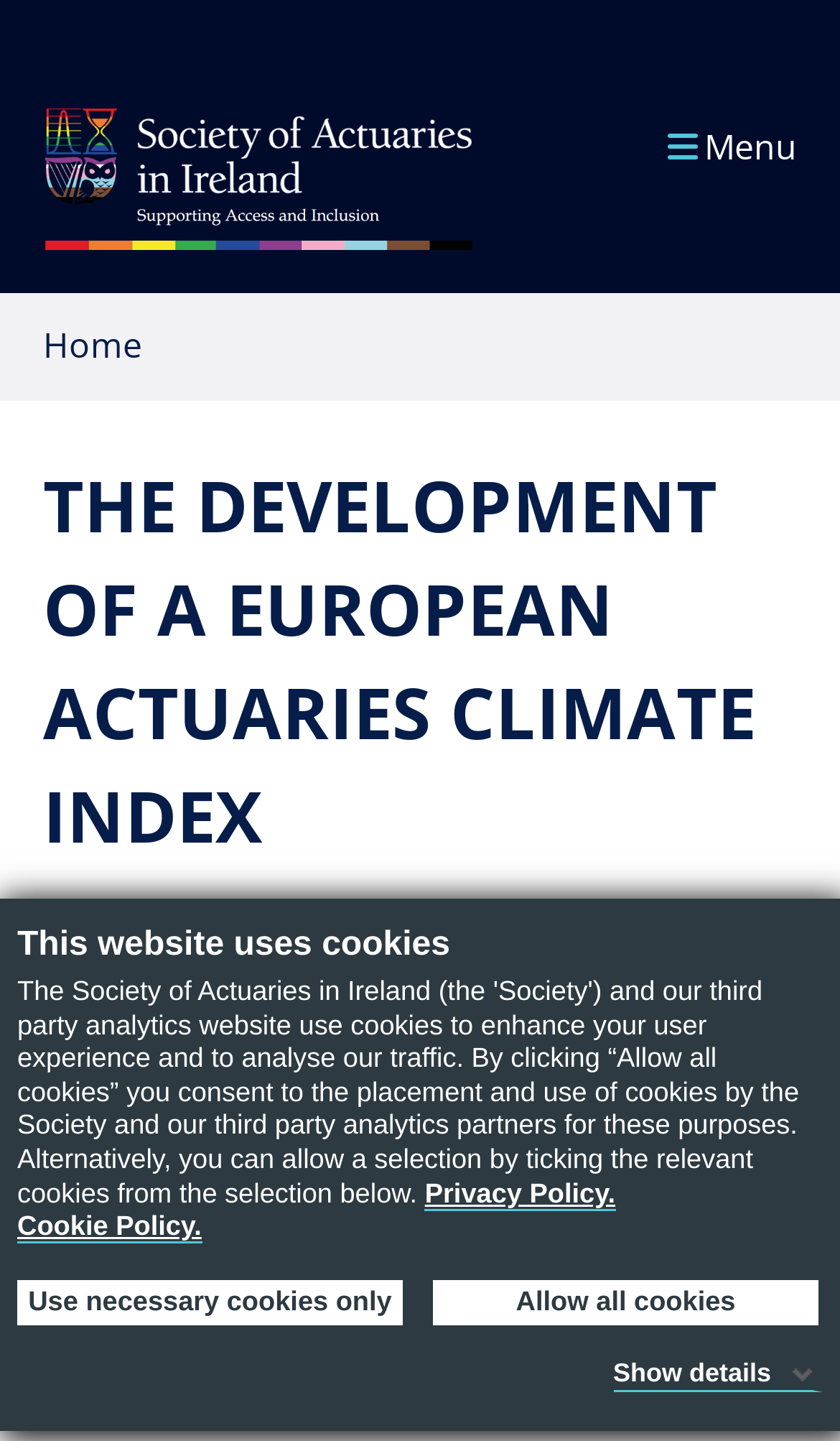Utilize the details in the image to give a detailed response to the question: What is the purpose of the button 'Menu'?

The button 'Menu' is located at the top right corner of the webpage, and it is likely to open a menu that provides access to other pages or sections of the website, based on its typical functionality in web design.